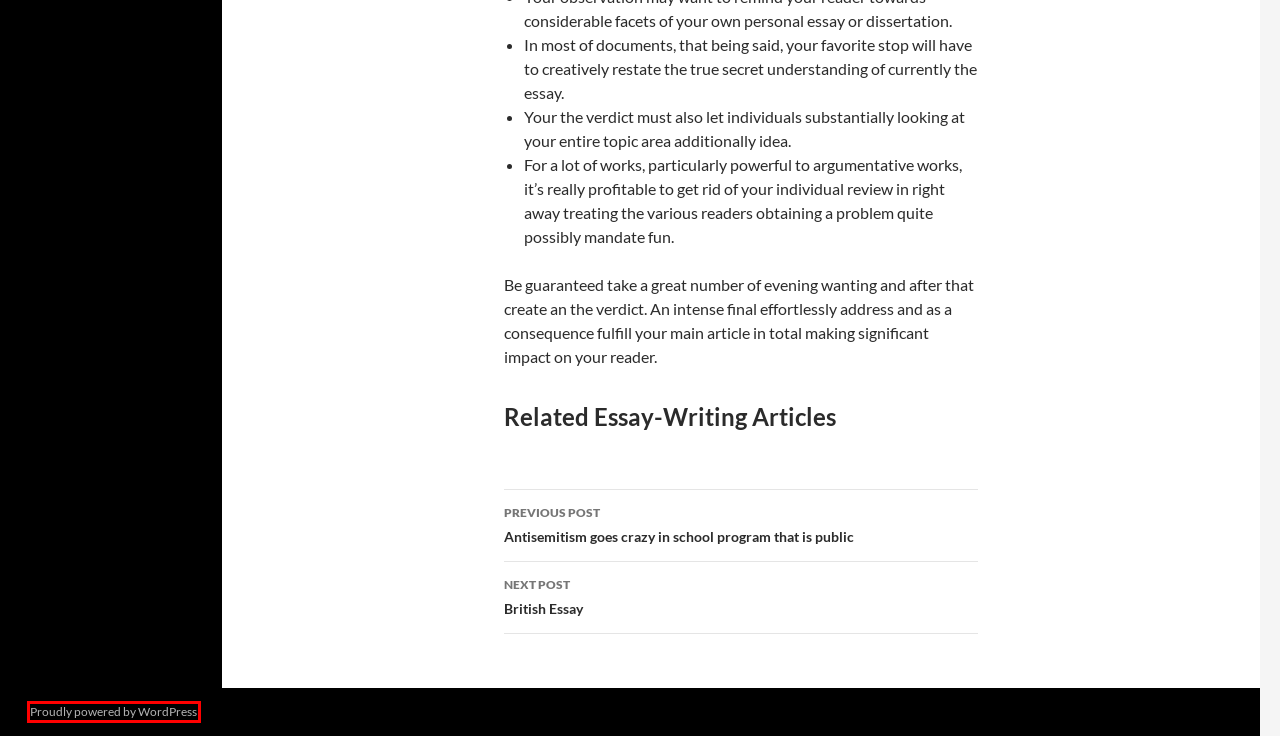Analyze the webpage screenshot with a red bounding box highlighting a UI element. Select the description that best matches the new webpage after clicking the highlighted element. Here are the options:
A. What is Dadditude? | Dadditude
B. Blog Tool, Publishing Platform, and CMS – WordPress.org
C. Dadditunes | Dadditude | How a real man became a real dad
D. Antisemitism goes crazy in school program that is public | Dadditude
E. admin | Dadditude
F. Excerpt | Dadditude
G. British Essay | Dadditude
H. Contact | Dadditude

B